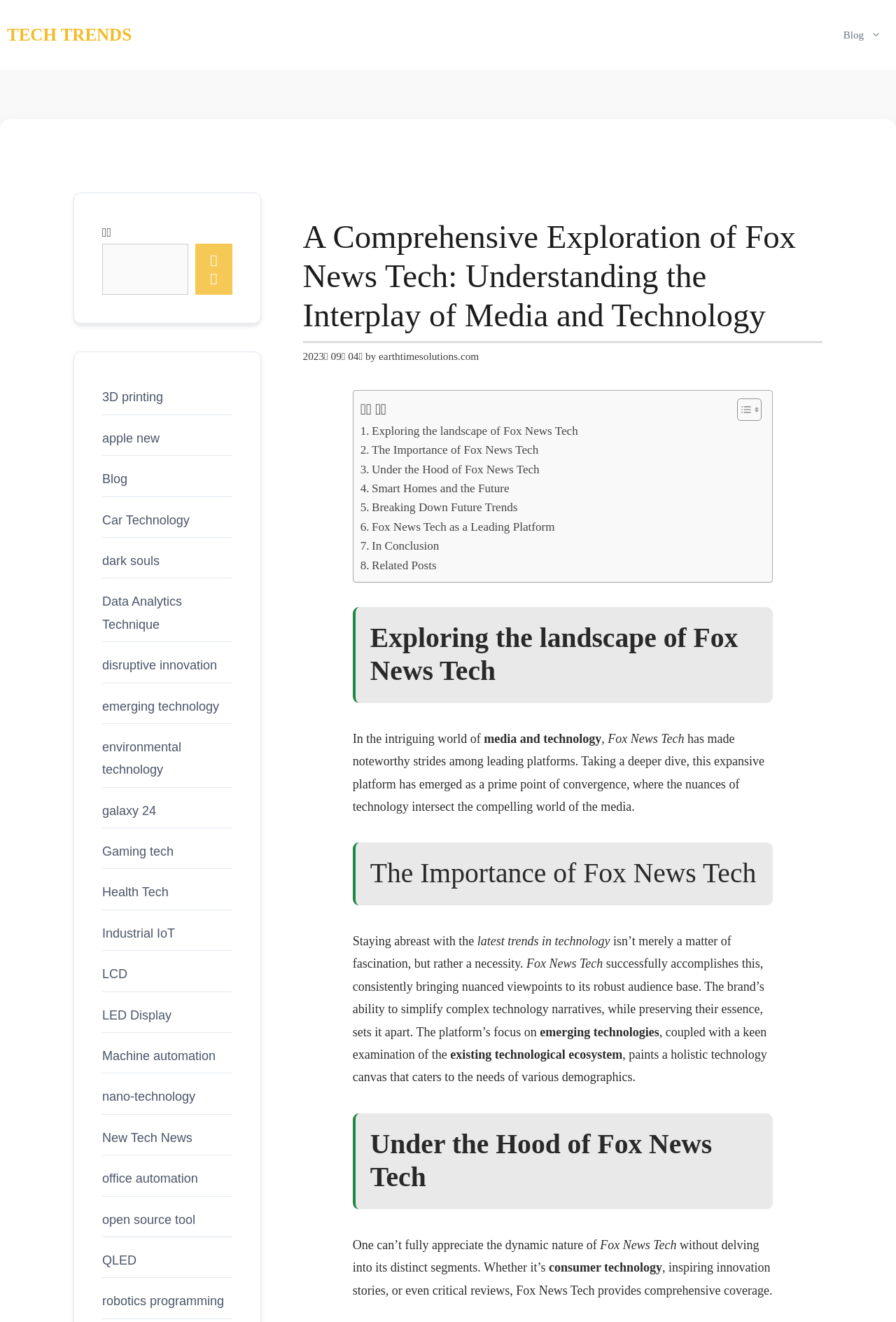Pinpoint the bounding box coordinates of the element to be clicked to execute the instruction: "Search for something".

[0.114, 0.185, 0.21, 0.223]